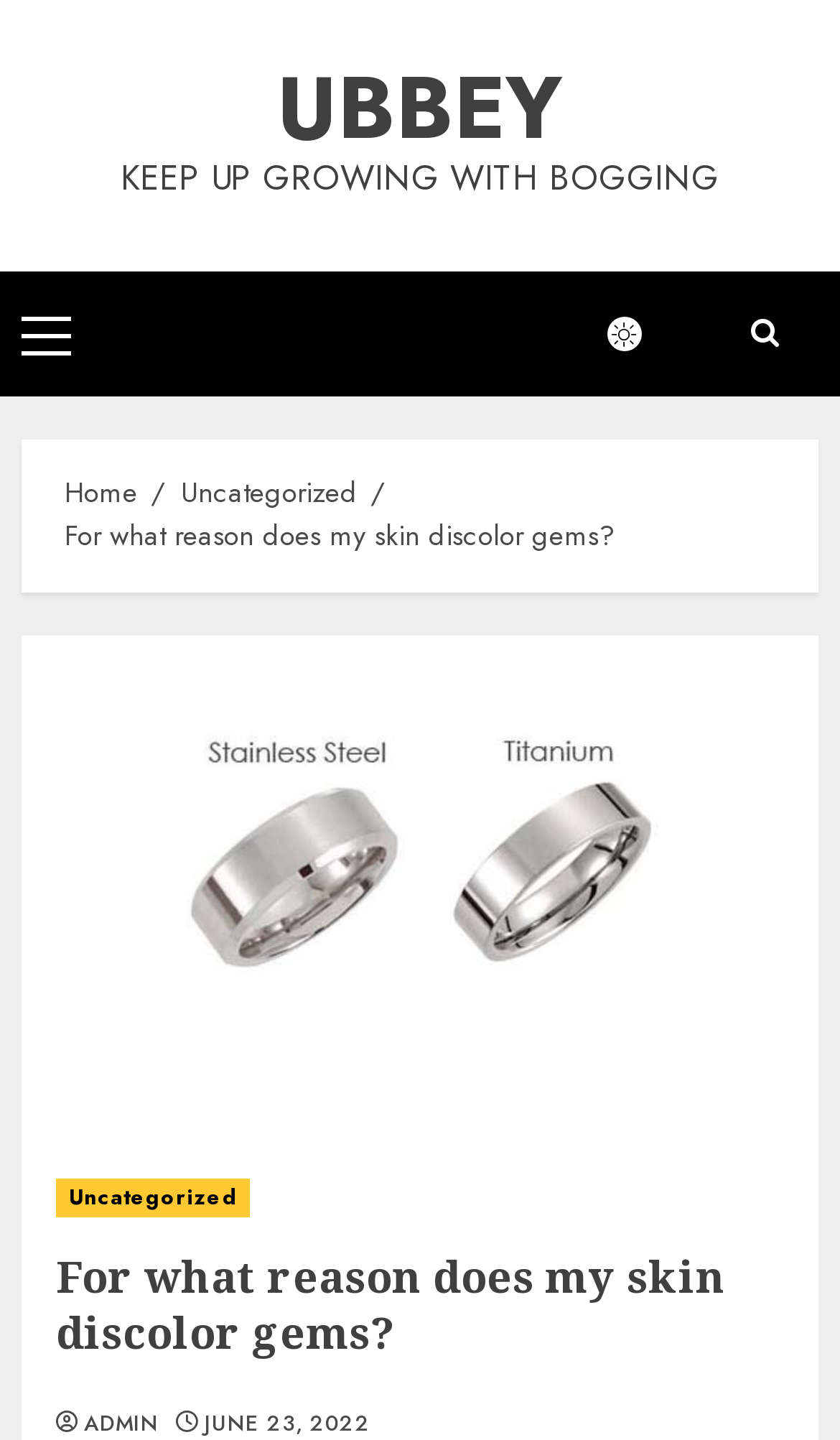What is the current date of the article?
Use the information from the image to give a detailed answer to the question.

The current date of the article can be found at the bottom of the webpage, where it says 'JUNE 23, 2022' in a link format.